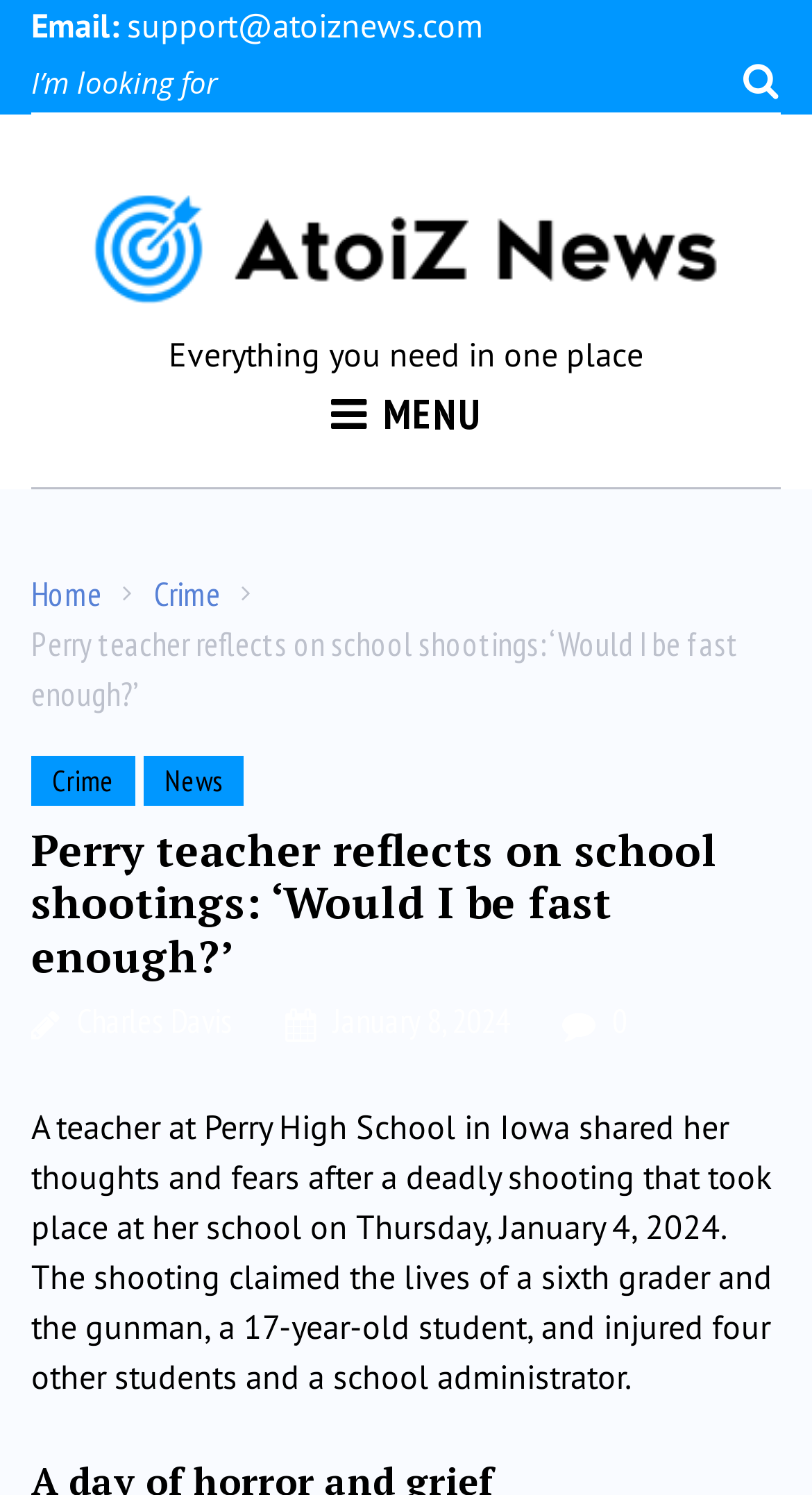Pinpoint the bounding box coordinates of the clickable element needed to complete the instruction: "search for something". The coordinates should be provided as four float numbers between 0 and 1: [left, top, right, bottom].

[0.038, 0.033, 0.962, 0.077]